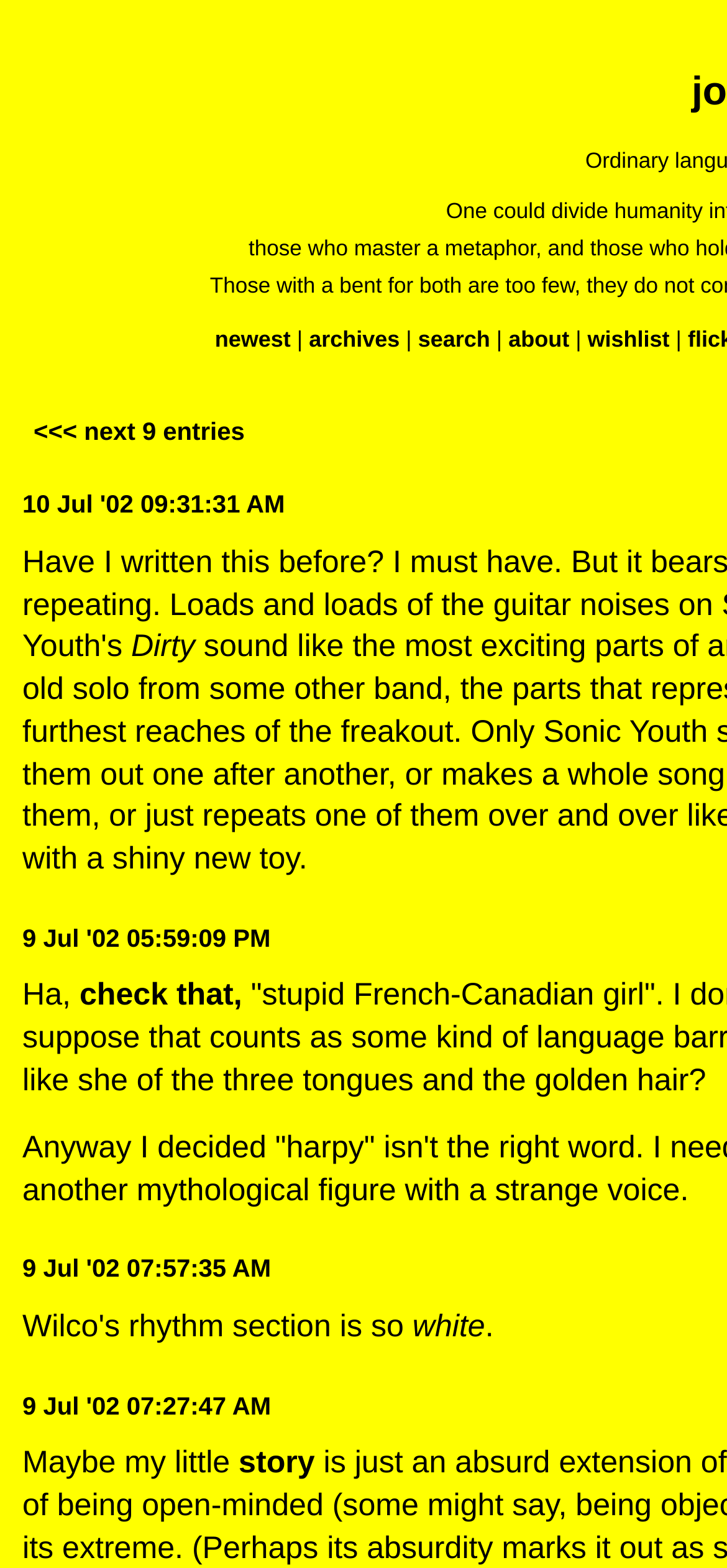What is the date of the first entry on the webpage?
Answer the question based on the image using a single word or a brief phrase.

10 Jul '02 09:31:31 AM